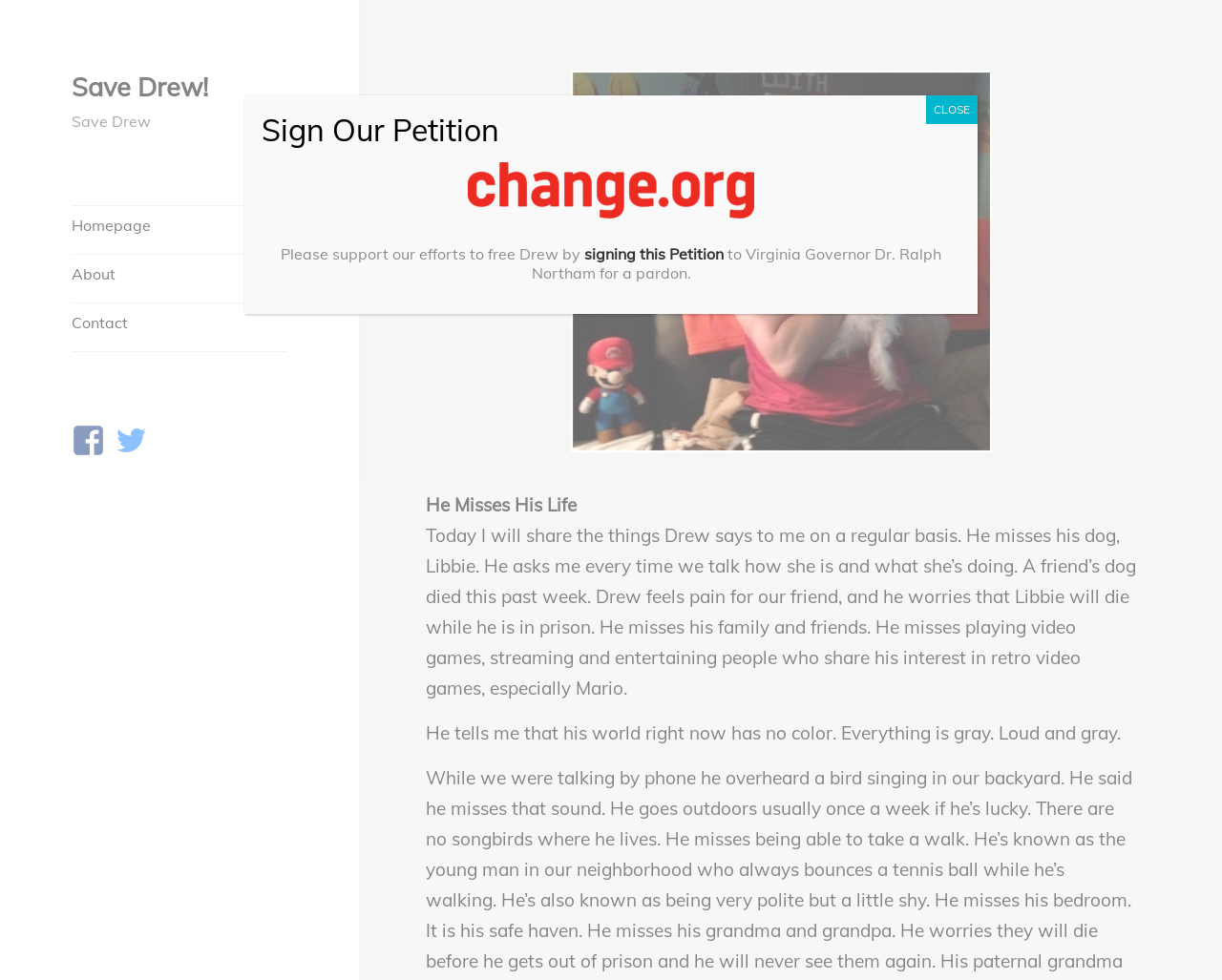Please answer the following question using a single word or phrase: 
What is the color of Drew's world?

Gray